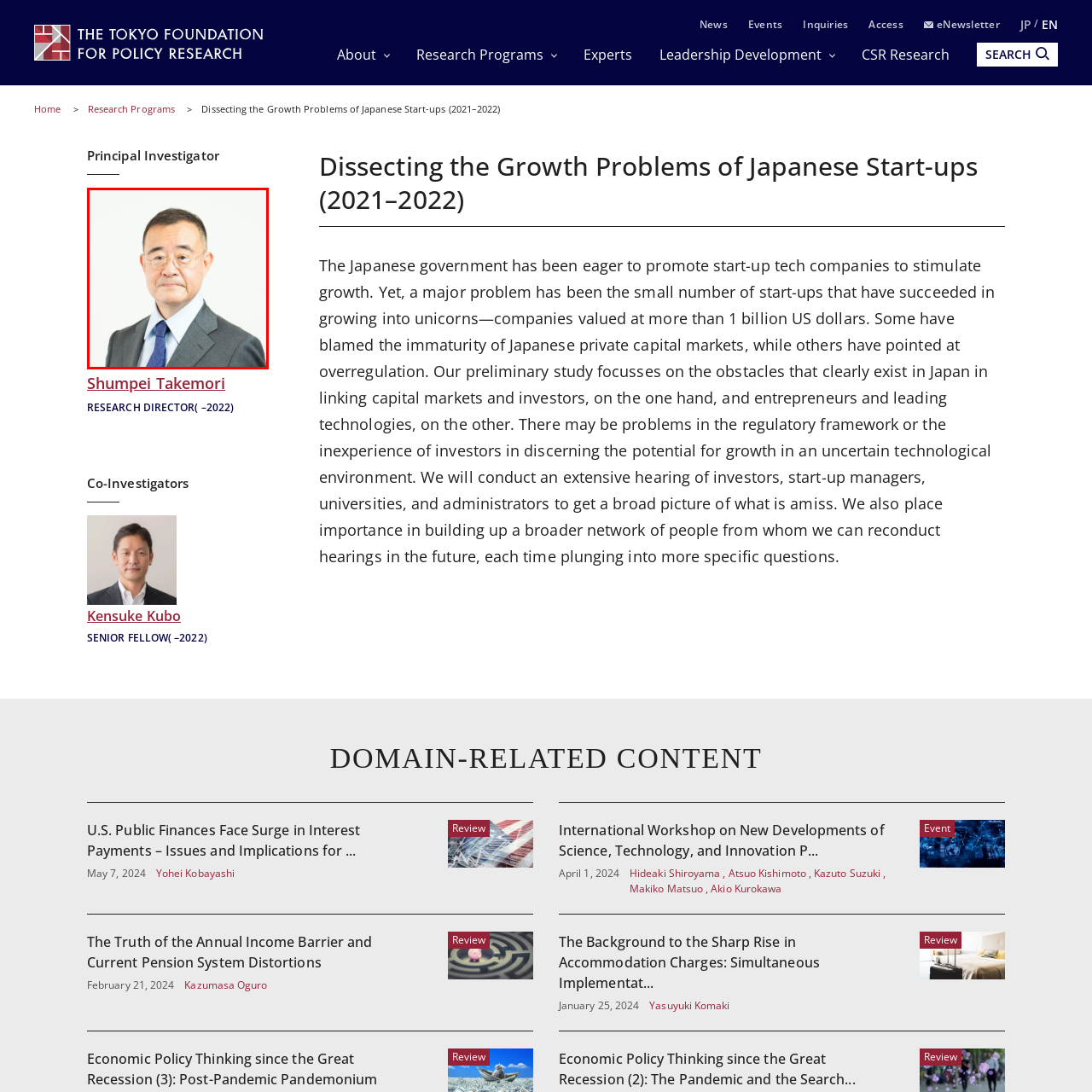Please scrutinize the portion of the image inside the purple boundary and provide an elaborate answer to the question below, relying on the visual elements: 
What is the shape of Shumpei Takemori's glasses?

The caption describes Shumpei Takemori as wearing round glasses, which indicates the shape of his glasses.